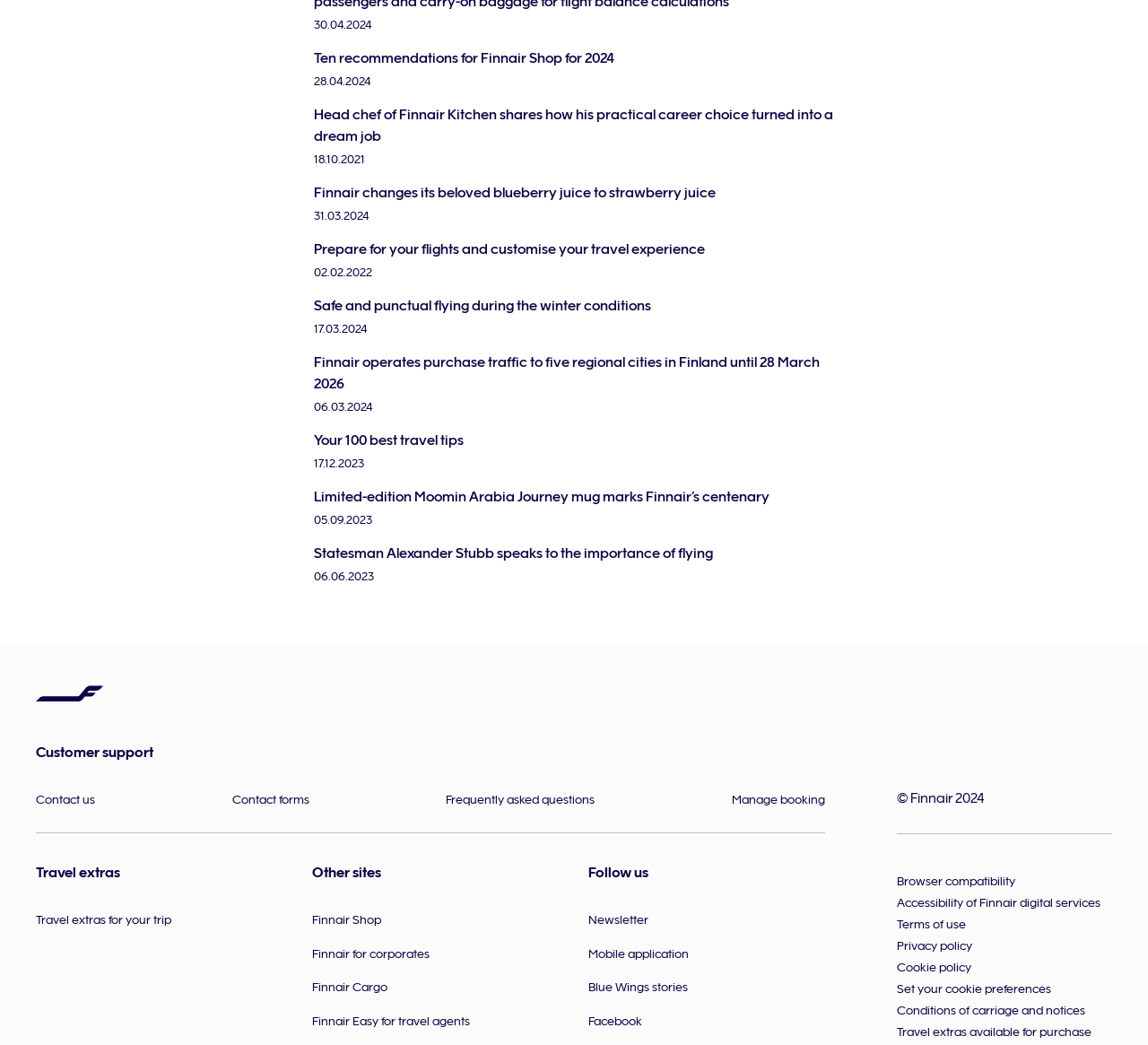Bounding box coordinates should be provided in the format (top-left x, top-left y, bottom-right x, bottom-right y) with all values between 0 and 1. Identify the bounding box for this UI element: Facebook

[0.512, 0.96, 0.559, 0.992]